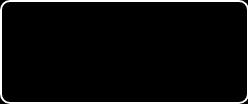What is the purpose of this image?
Please interpret the details in the image and answer the question thoroughly.

This image is likely used within a professional or educational framework, possibly related to regulatory compliance or safety training, to underscore the importance of understanding legal obligations and responsibilities in ensuring a secure environment.